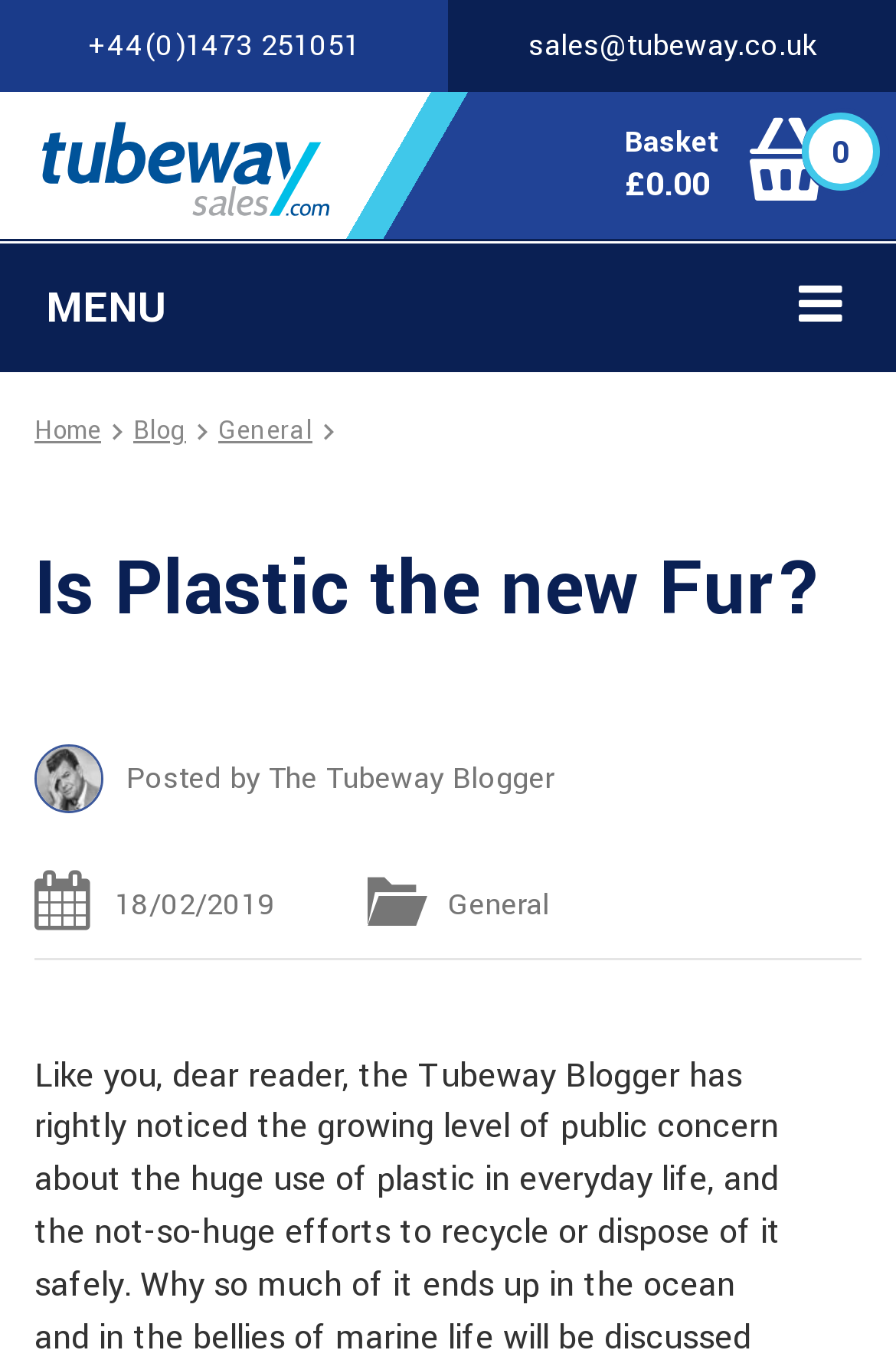Identify the bounding box coordinates of the clickable section necessary to follow the following instruction: "read the article posted on 18/02/2019". The coordinates should be presented as four float numbers from 0 to 1, i.e., [left, top, right, bottom].

[0.128, 0.655, 0.308, 0.686]